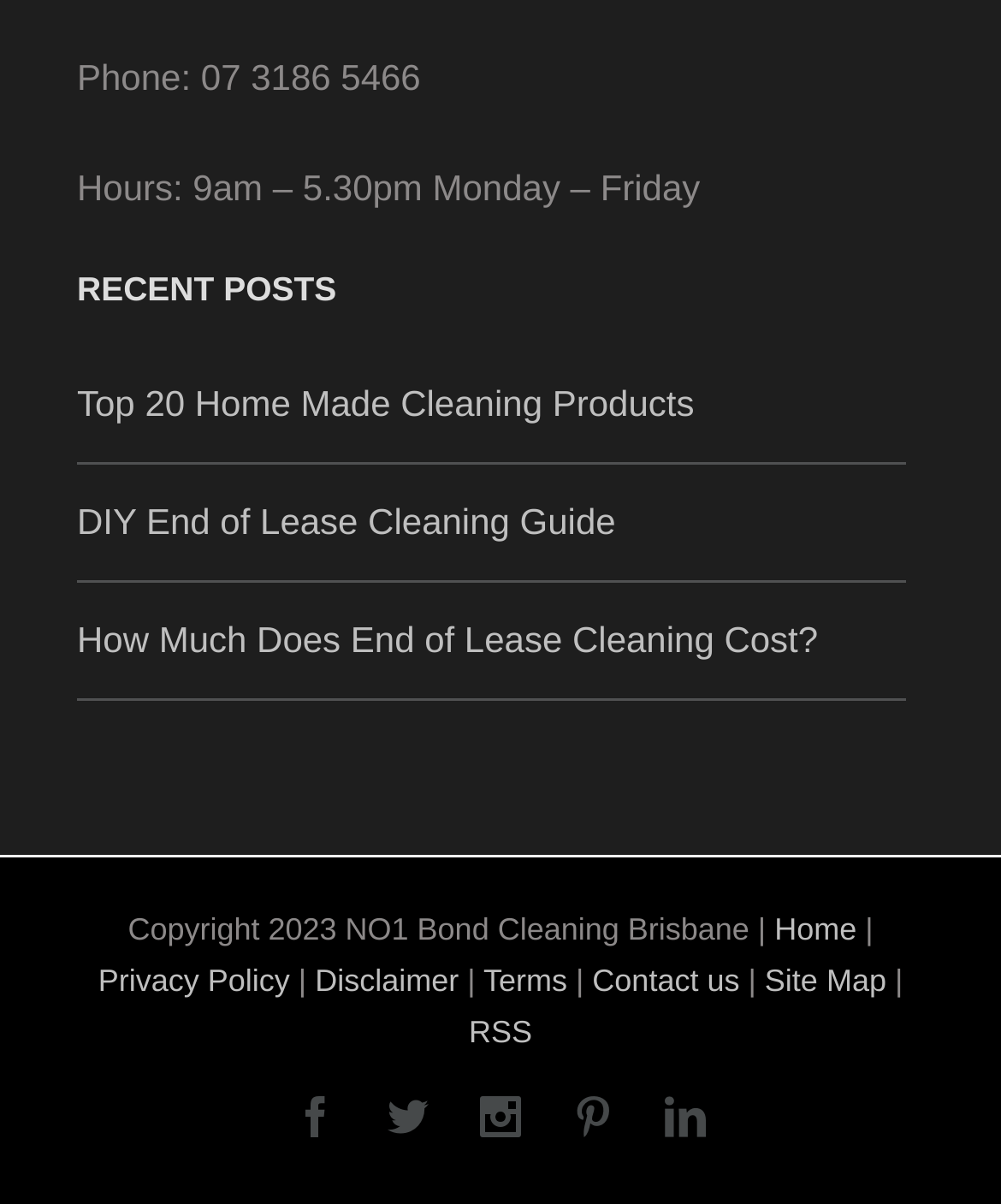Please identify the bounding box coordinates of the element on the webpage that should be clicked to follow this instruction: "View recent posts". The bounding box coordinates should be given as four float numbers between 0 and 1, formatted as [left, top, right, bottom].

[0.077, 0.226, 0.905, 0.253]